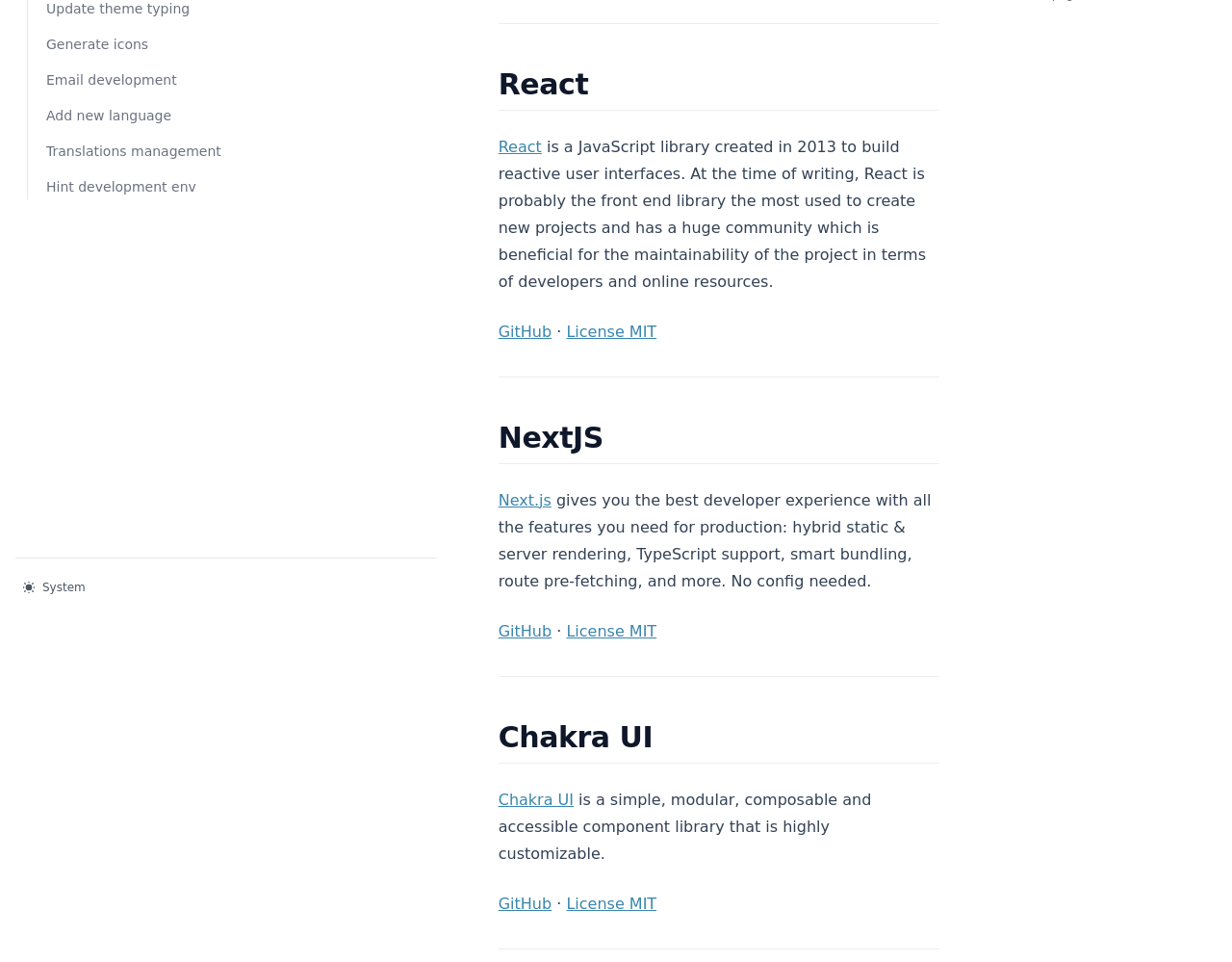Bounding box coordinates are specified in the format (top-left x, top-left y, bottom-right x, bottom-right y). All values are floating point numbers bounded between 0 and 1. Please provide the bounding box coordinate of the region this sentence describes: System

[0.012, 0.597, 0.188, 0.625]